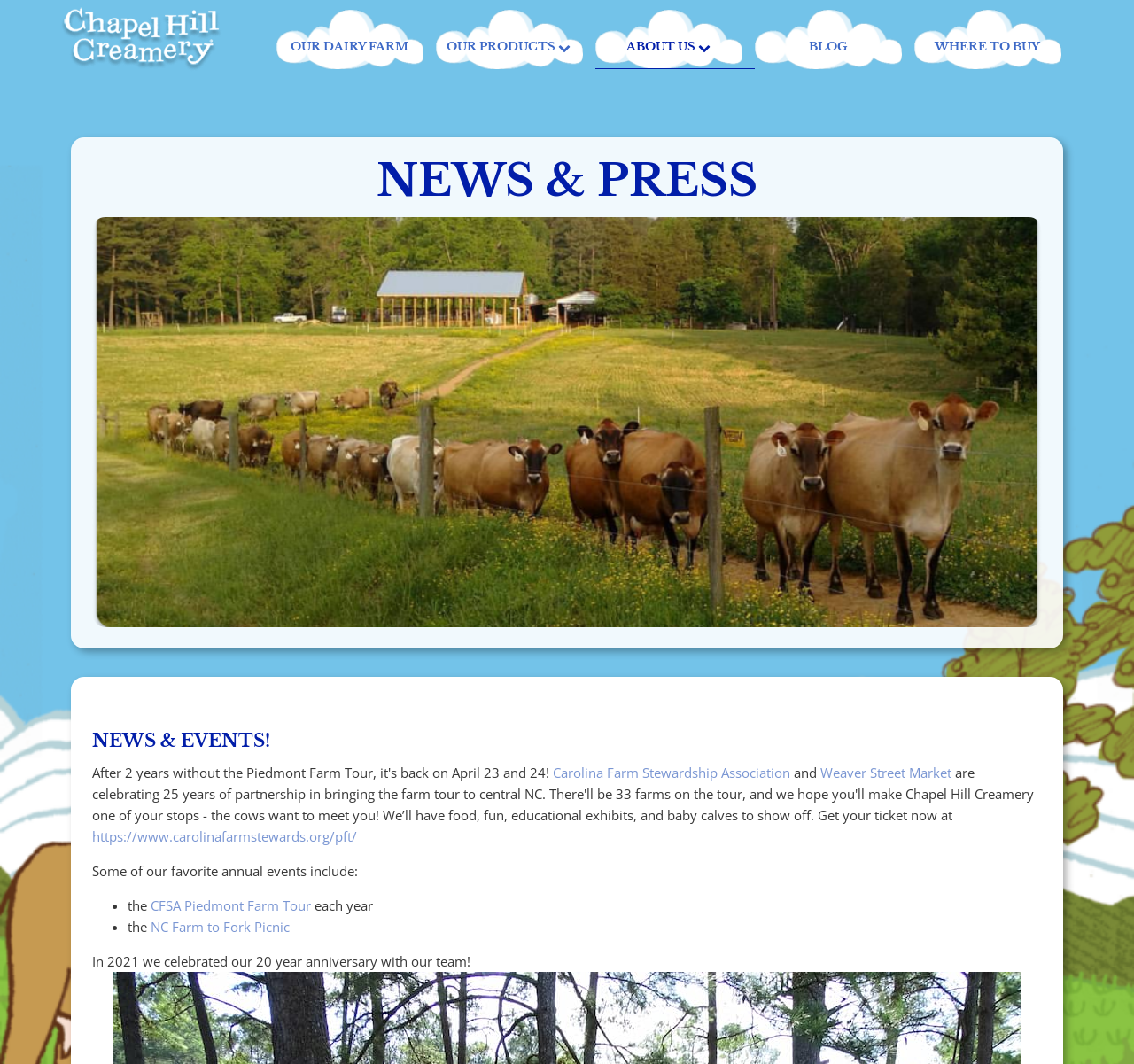Locate the bounding box coordinates of the segment that needs to be clicked to meet this instruction: "learn about CFSA Piedmont Farm Tour".

[0.133, 0.841, 0.274, 0.861]